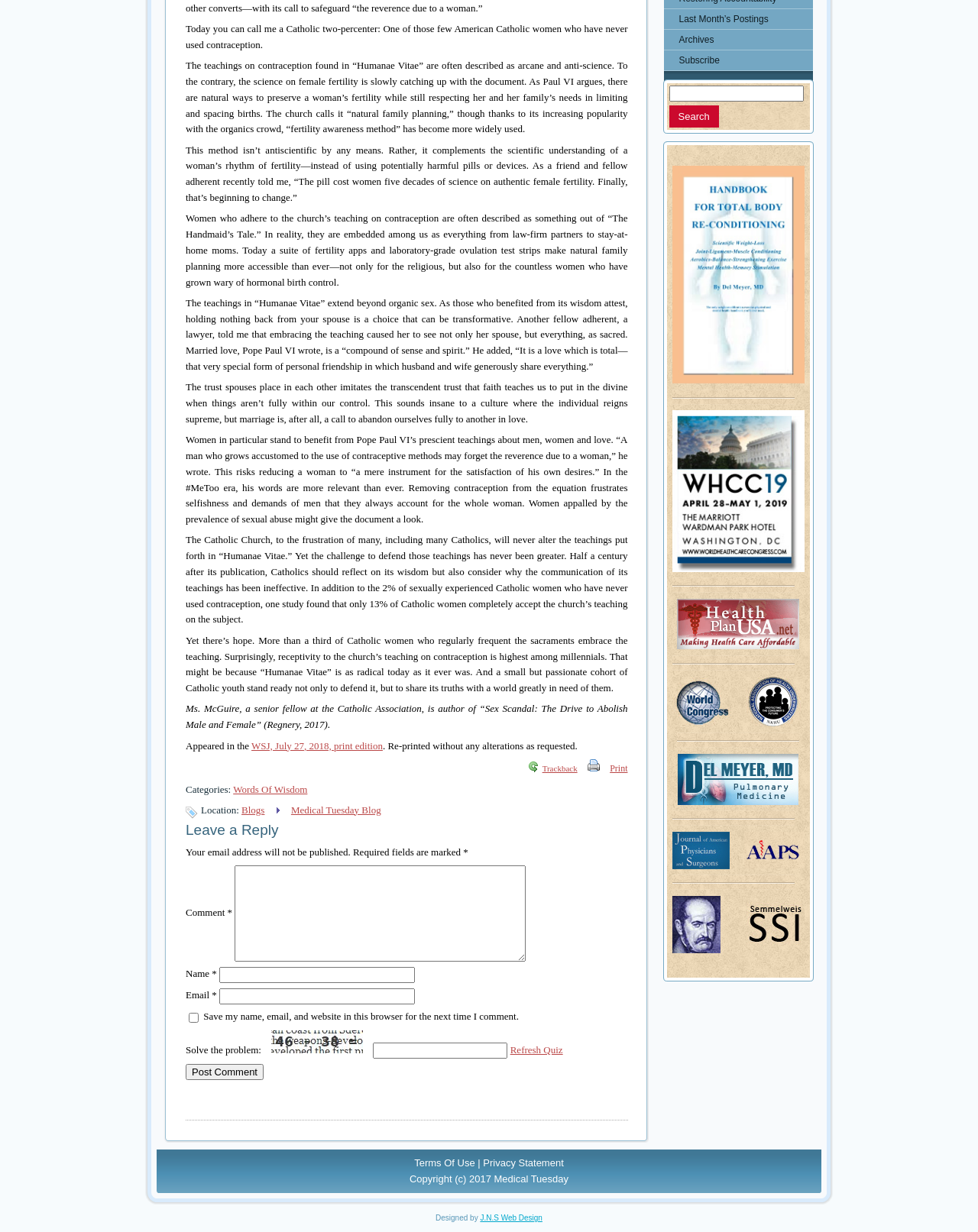Bounding box coordinates are specified in the format (top-left x, top-left y, bottom-right x, bottom-right y). All values are floating point numbers bounded between 0 and 1. Please provide the bounding box coordinate of the region this sentence describes: List index

None